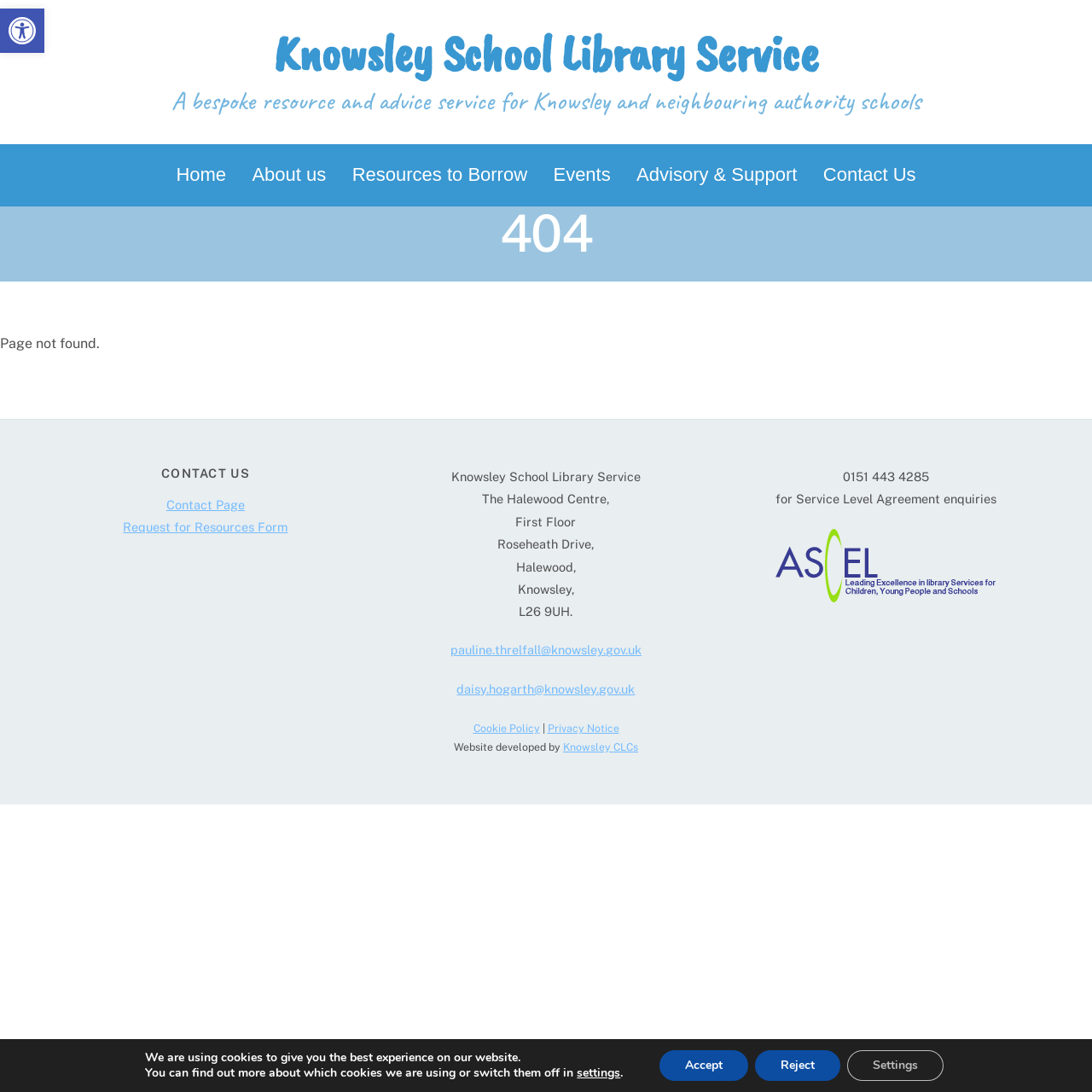Please provide a detailed answer to the question below based on the screenshot: 
What is the phone number of the library service?

I found the answer by looking at the static text element with the phone number in the contact information section, which provides a way to contact the library service.